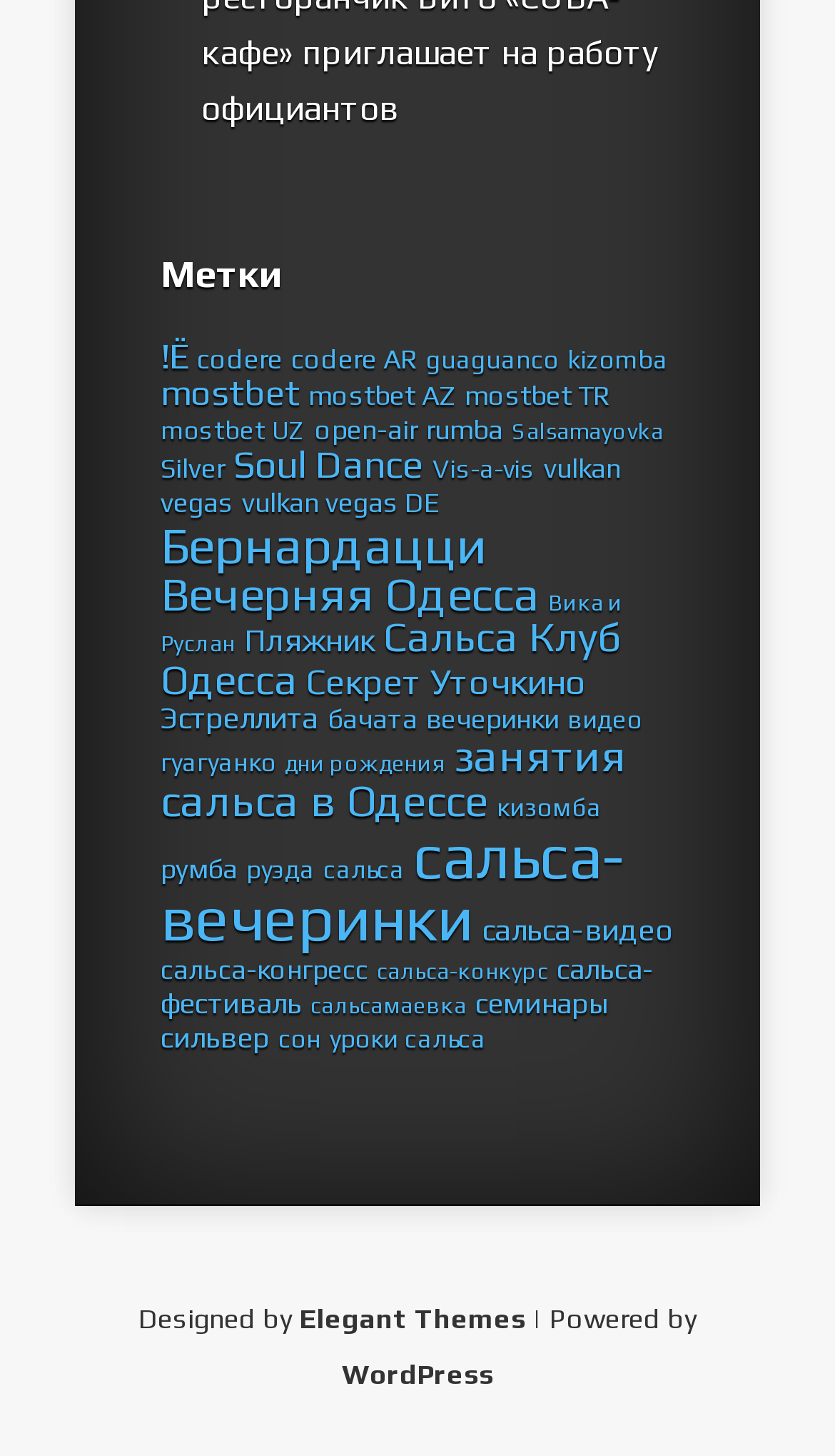Using the provided element description, identify the bounding box coordinates as (top-left x, top-left y, bottom-right x, bottom-right y). Ensure all values are between 0 and 1. Description: vulkan vegas DE

[0.29, 0.333, 0.526, 0.356]